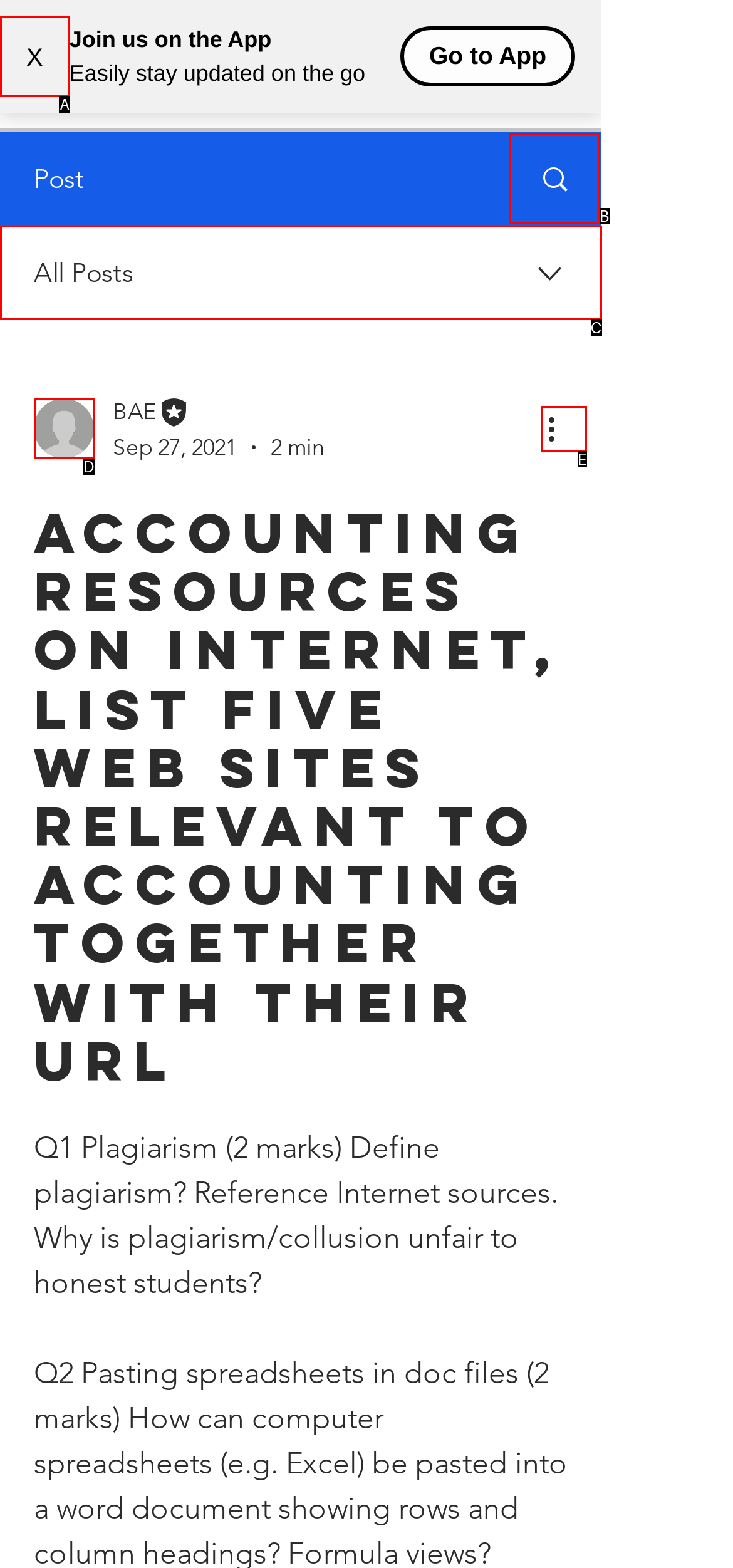Choose the option that aligns with the description: aria-label="More actions"
Respond with the letter of the chosen option directly.

E